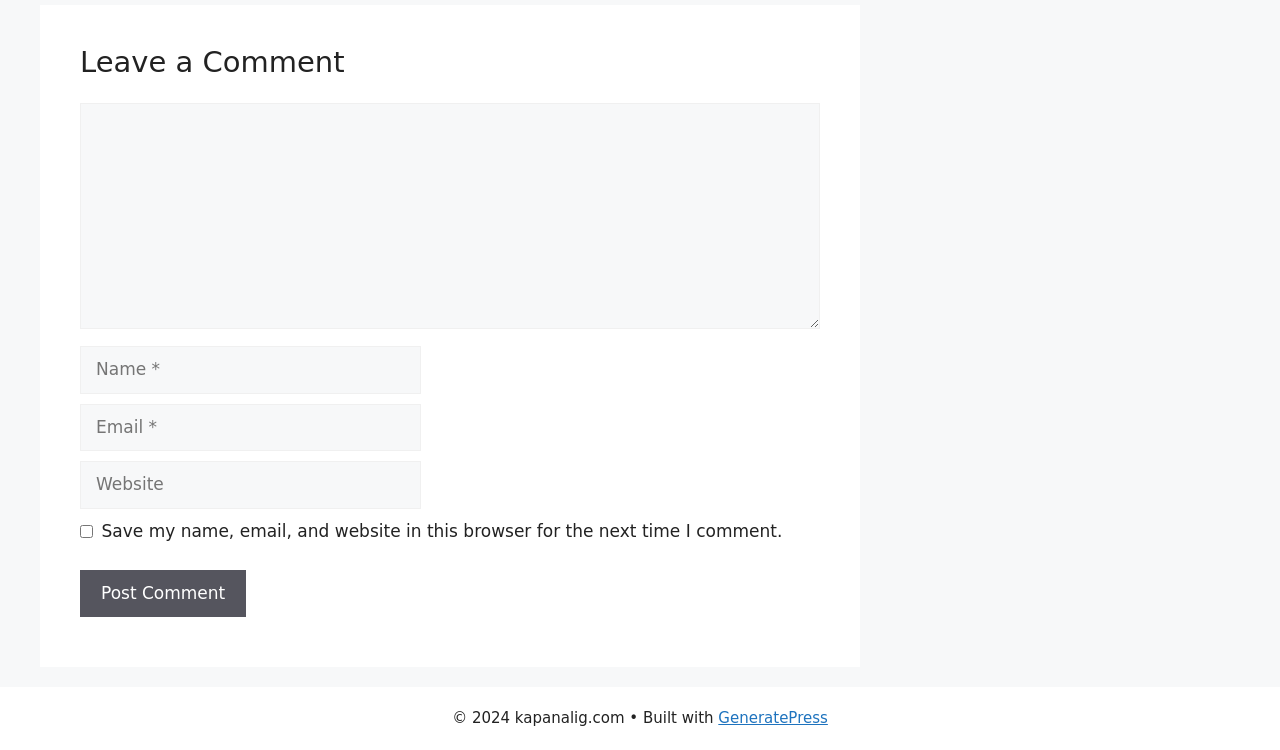Provide a brief response using a word or short phrase to this question:
What is the theme or framework used to build the website?

GeneratePress